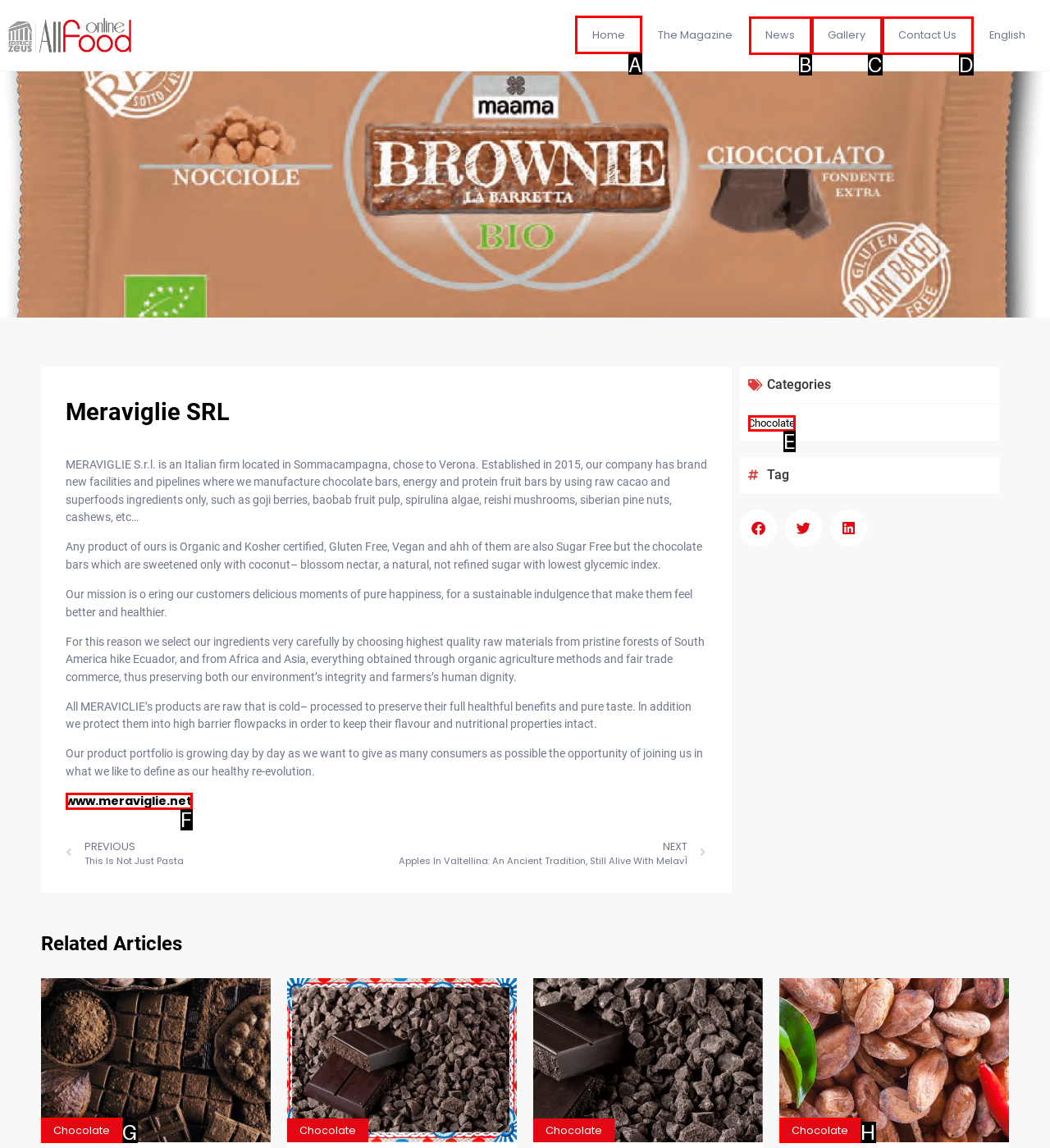Identify the appropriate lettered option to execute the following task: View product details of American Eagle Rifle 223 Remington
Respond with the letter of the selected choice.

None